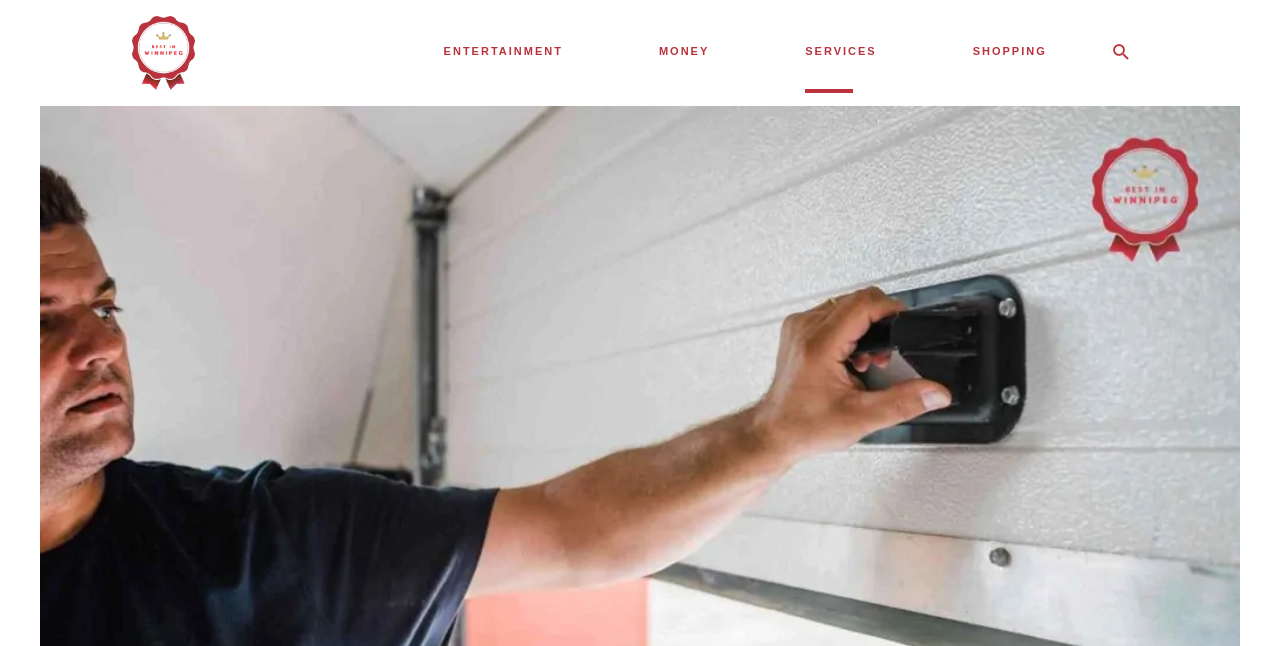How many categories are in the site navigation?
Please provide a comprehensive answer based on the details in the screenshot.

I counted the number of link elements under the navigation element, which are 'ENTERTAINMENT', 'MONEY', 'SERVICES', 'SHOPPING', and found that there are 5 categories in total.